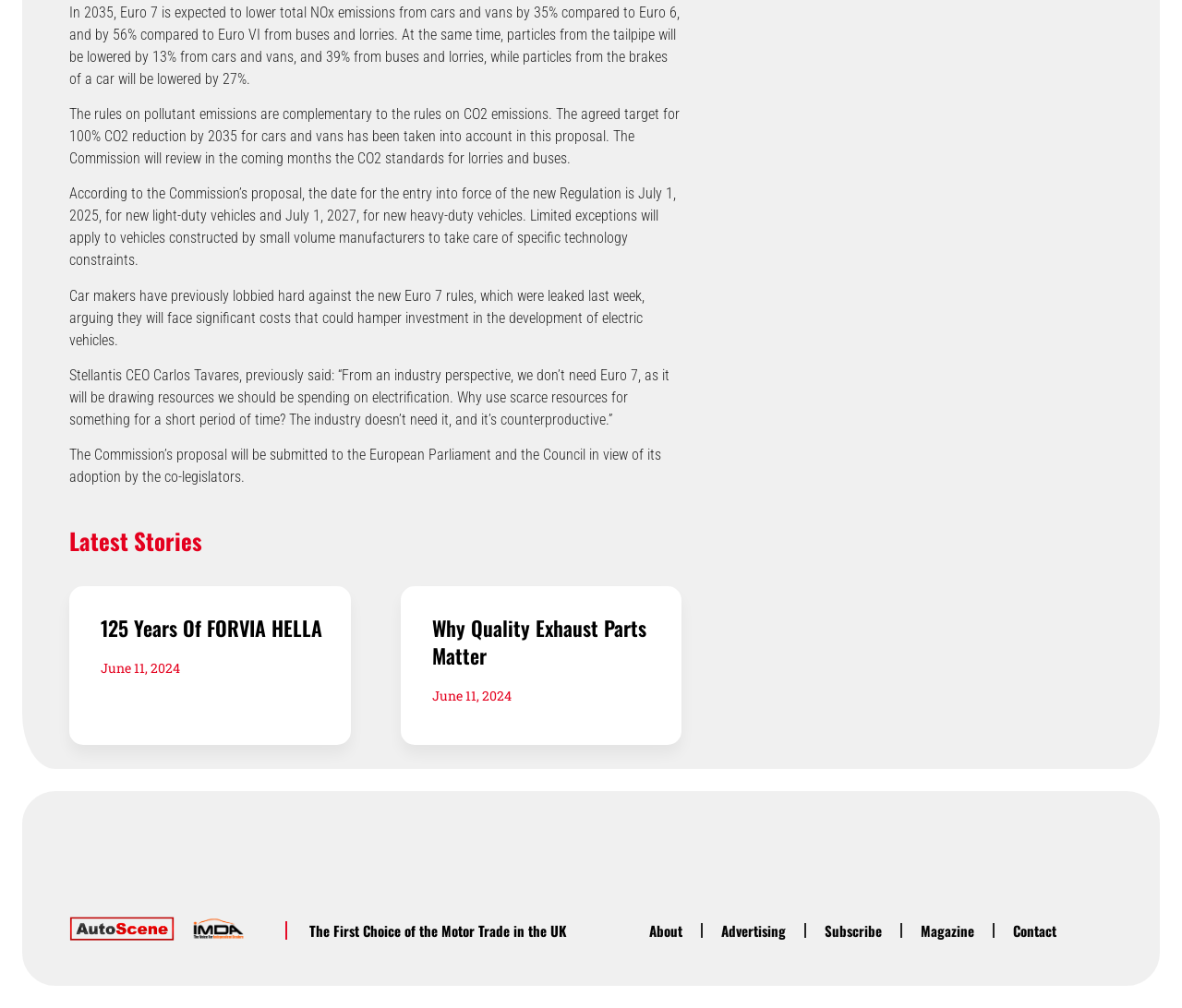Given the description of the UI element: "Contact", predict the bounding box coordinates in the form of [left, top, right, bottom], with each value being a float between 0 and 1.

[0.841, 0.902, 0.909, 0.944]